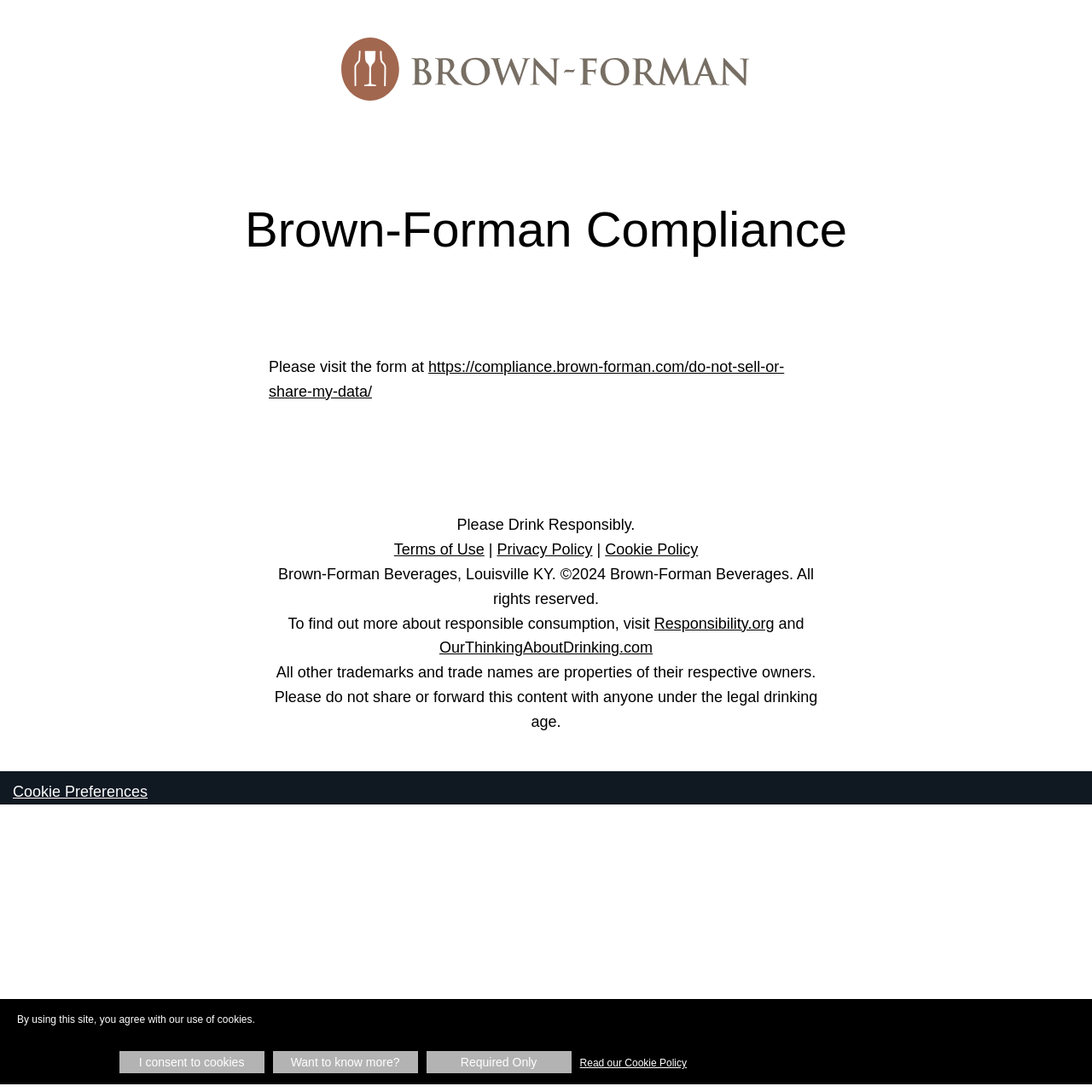Please pinpoint the bounding box coordinates for the region I should click to adhere to this instruction: "Click I consent to cookies".

[0.109, 0.963, 0.242, 0.983]